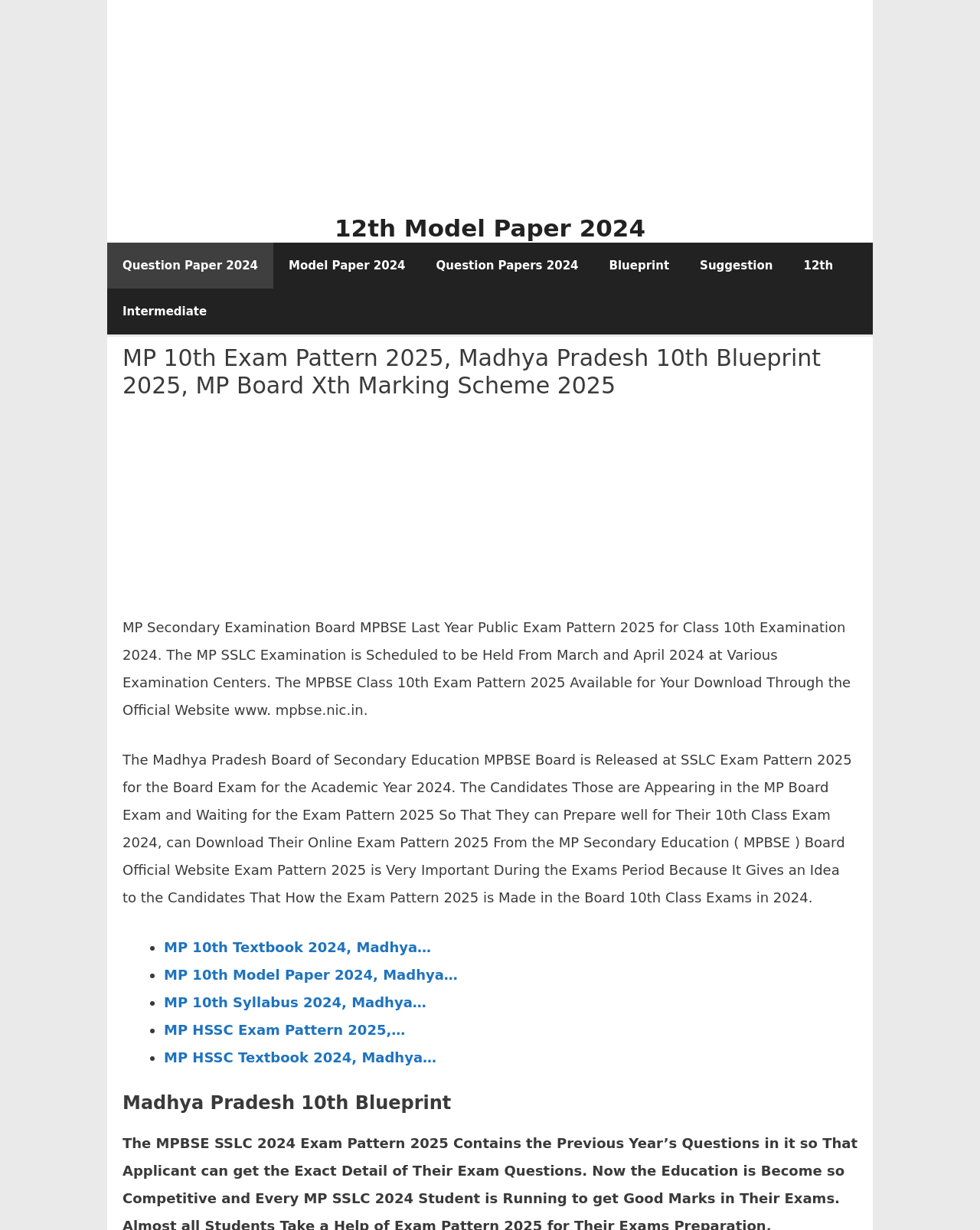What is the purpose of the Exam Pattern 2025?
Look at the image and answer the question using a single word or phrase.

To give an idea to candidates